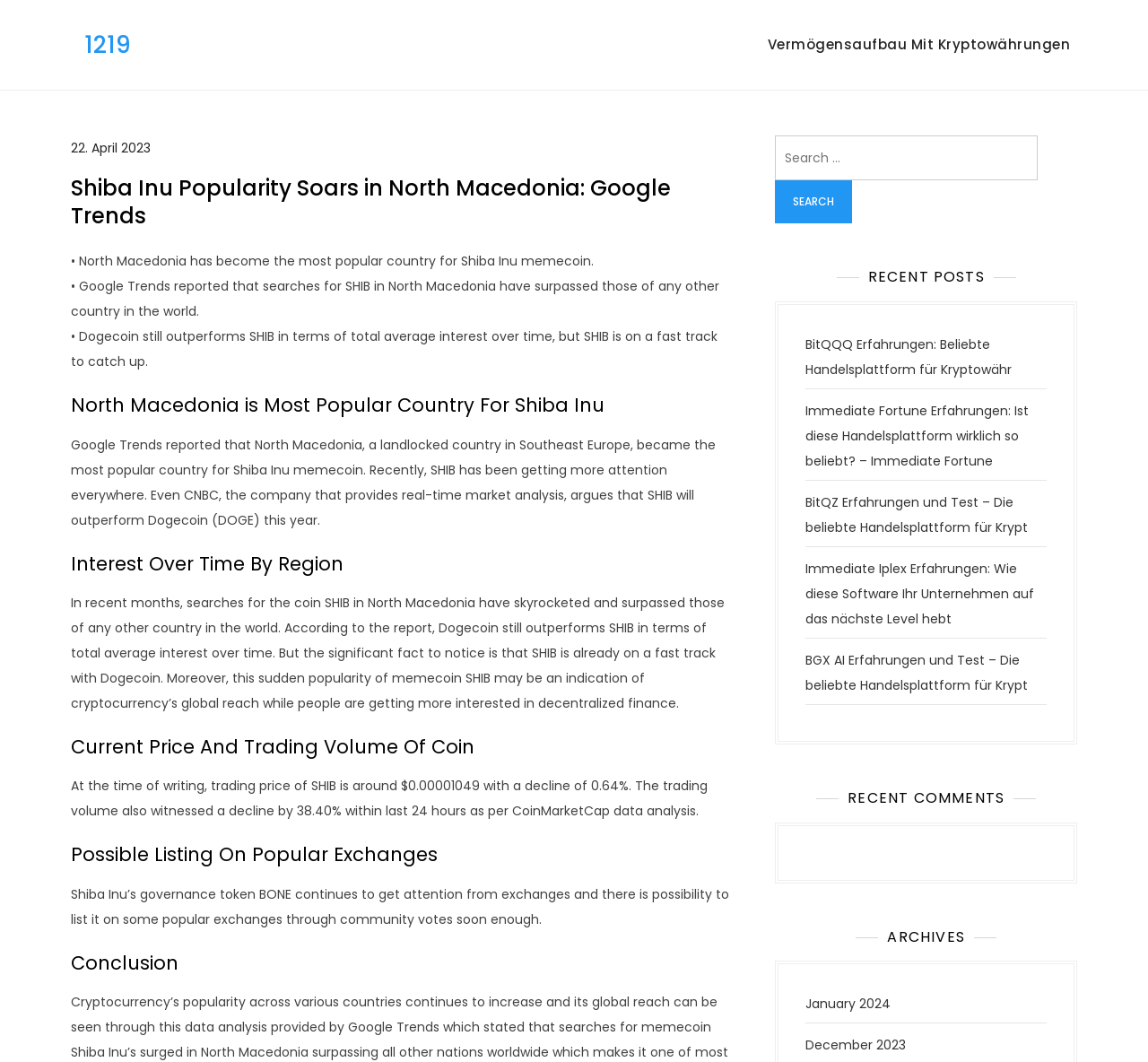Given the description: "parent_node: Search for: value="Search"", determine the bounding box coordinates of the UI element. The coordinates should be formatted as four float numbers between 0 and 1, [left, top, right, bottom].

[0.675, 0.17, 0.743, 0.21]